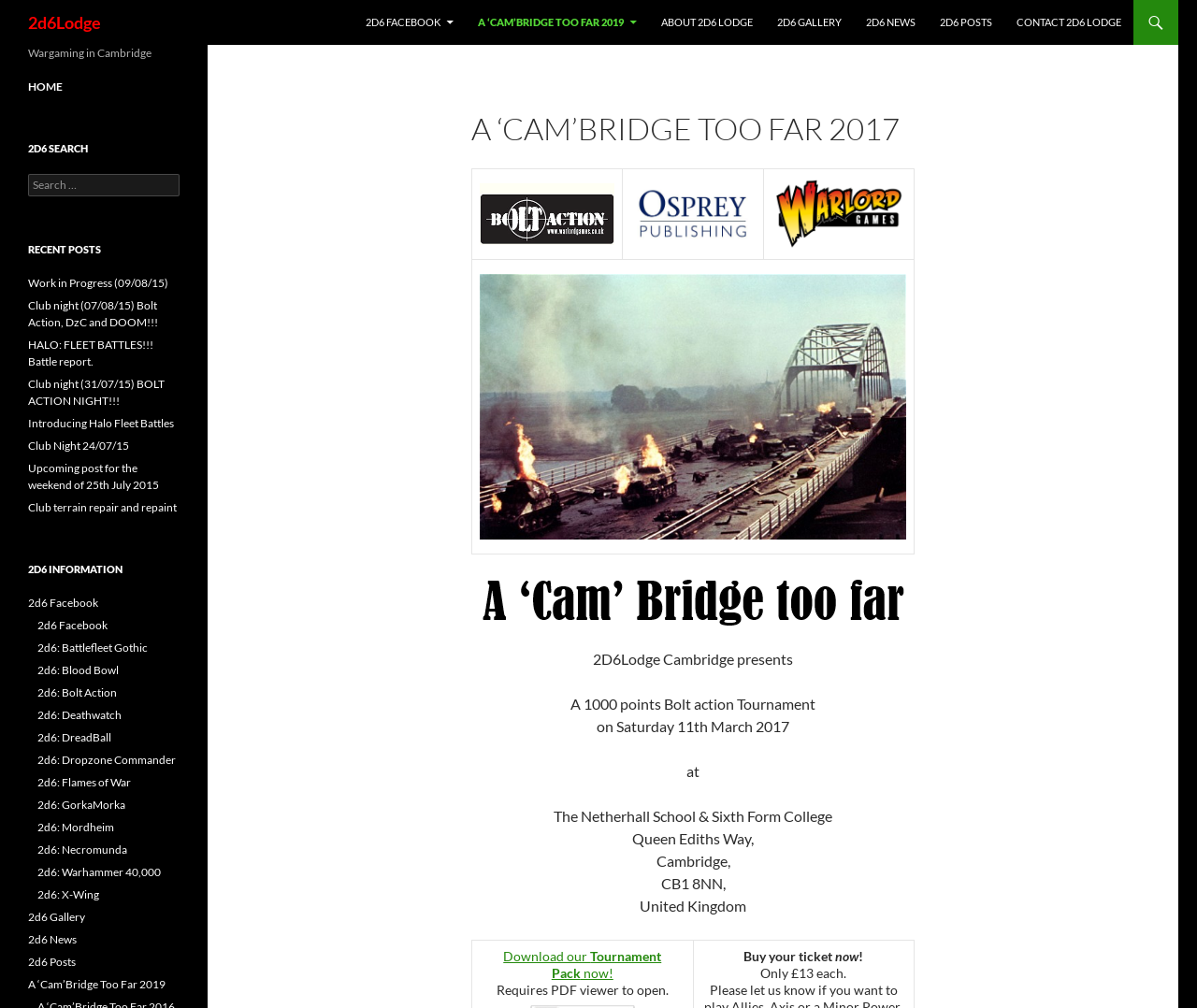Locate the UI element that matches the description 2d6: Battlefleet Gothic in the webpage screenshot. Return the bounding box coordinates in the format (top-left x, top-left y, bottom-right x, bottom-right y), with values ranging from 0 to 1.

[0.031, 0.635, 0.123, 0.649]